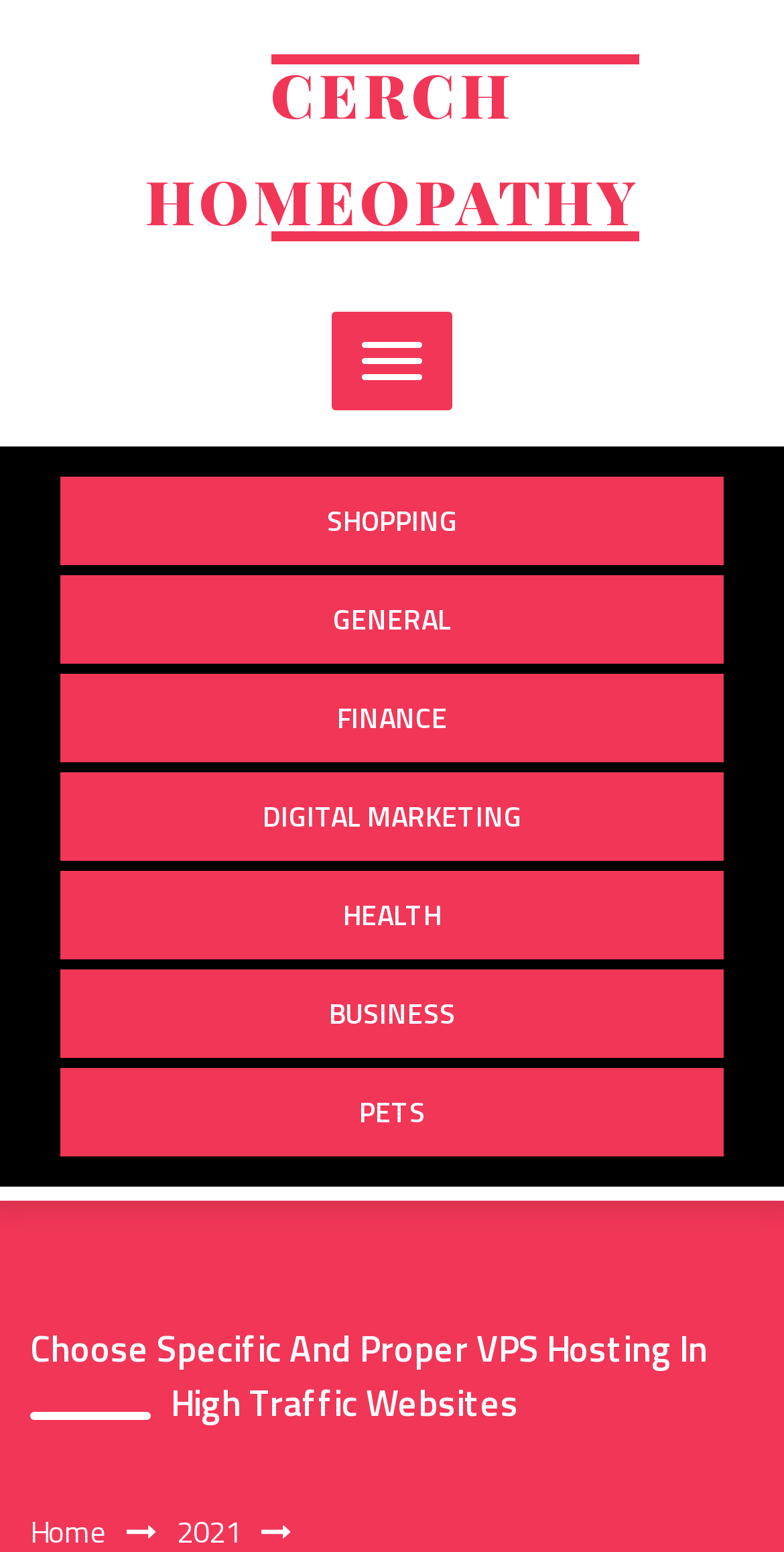Describe the webpage meticulously, covering all significant aspects.

The webpage is about Cerch Homeopathy, with a prominent heading "CERCH HOMEOPATHY" at the top left corner. Below this heading, there is a link with the same text, "CERCH HOMEOPATHY", which is centered at the top of the page. 

To the right of the heading, there is a button with no text, which controls the primary menu. 

On the left side of the page, there is a vertical list of links, including "SHOPPING", "GENERAL", "FINANCE", "DIGITAL MARKETING", "HEALTH", "BUSINESS", and "PETS". These links are stacked on top of each other, with "SHOPPING" at the top and "PETS" at the bottom.

At the bottom of the page, there is a heading "Choose Specific And Proper VPS Hosting In High Traffic Websites", which is centered and takes up most of the width of the page.